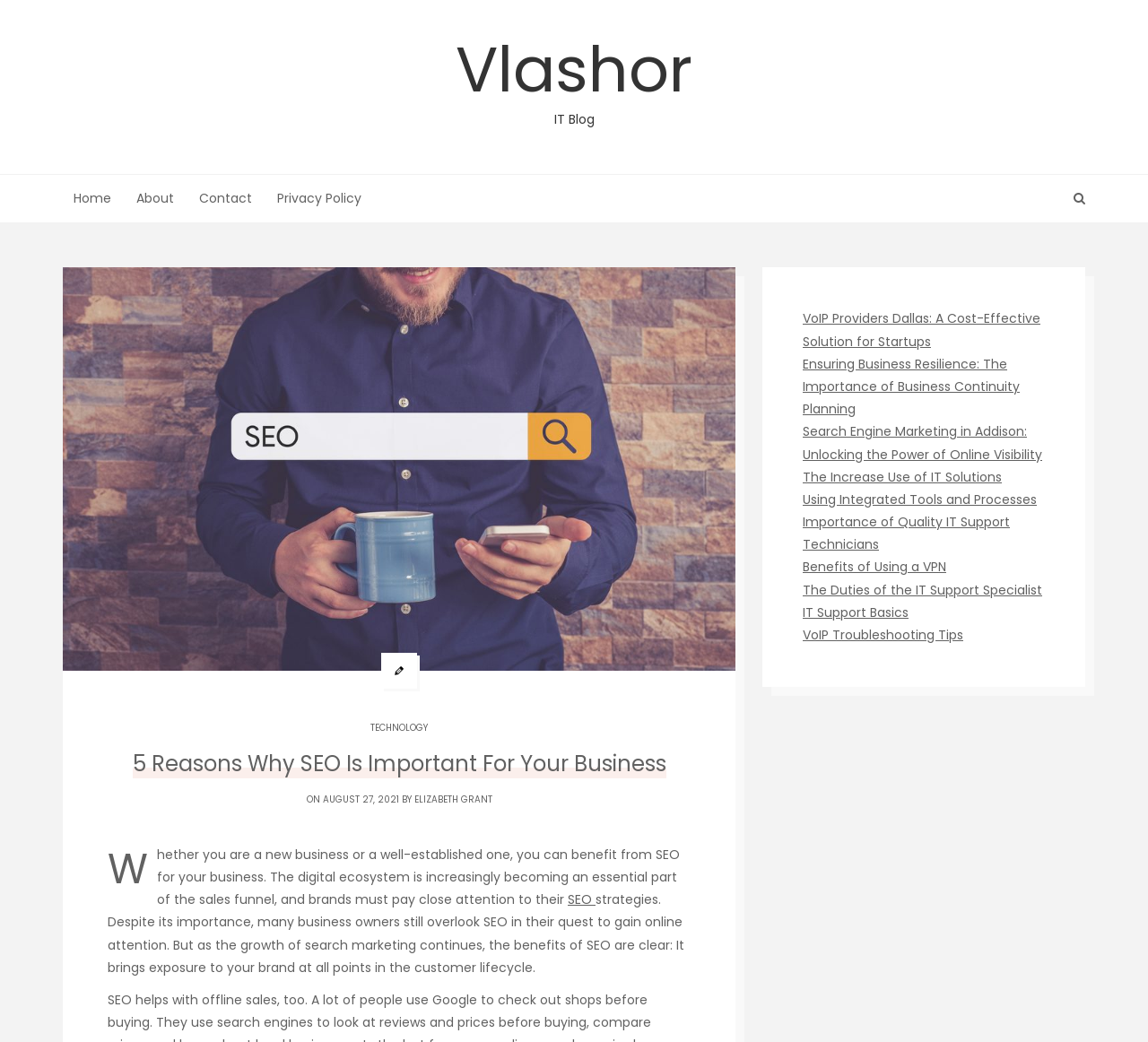Answer the question using only a single word or phrase: 
What are the other articles listed on the webpage?

Various IT-related topics